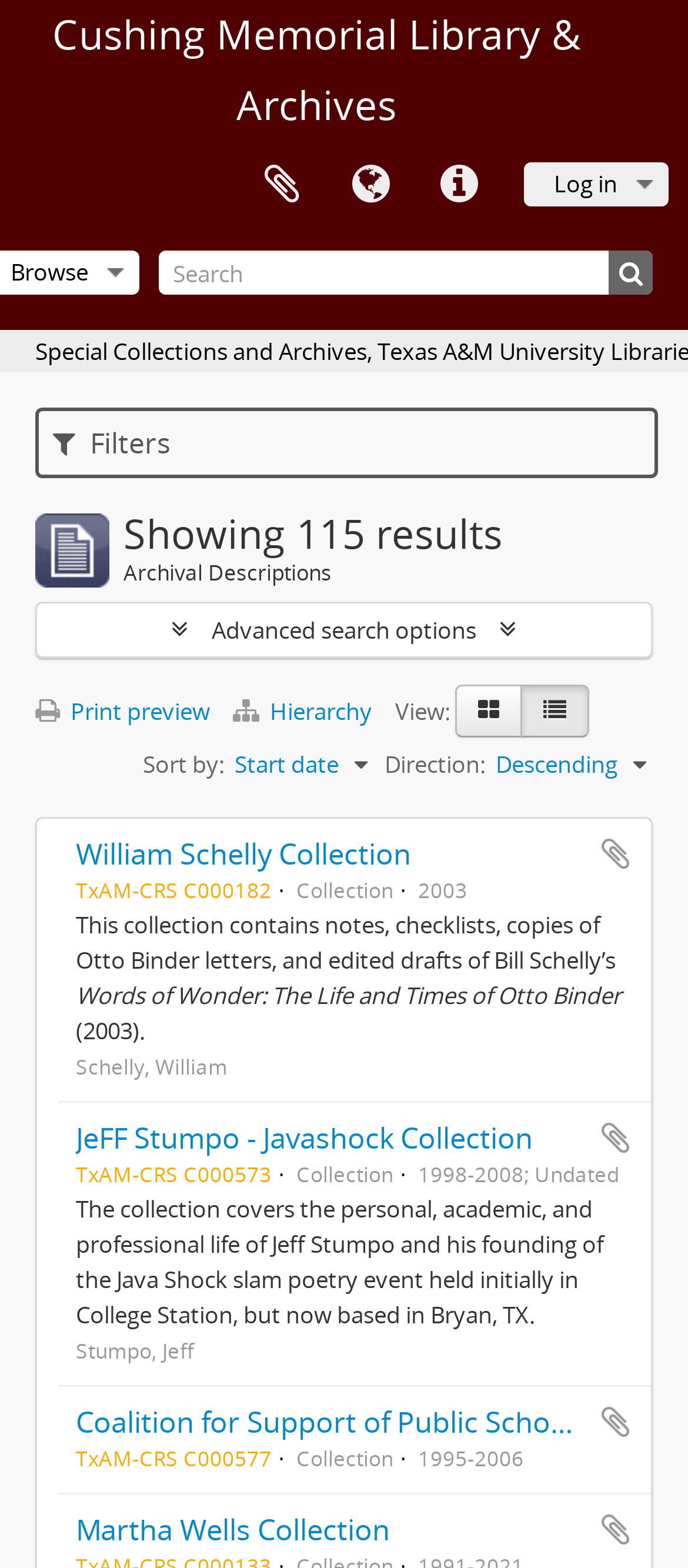Please indicate the bounding box coordinates of the element's region to be clicked to achieve the instruction: "Search for archival descriptions". Provide the coordinates as four float numbers between 0 and 1, i.e., [left, top, right, bottom].

[0.231, 0.146, 0.949, 0.199]